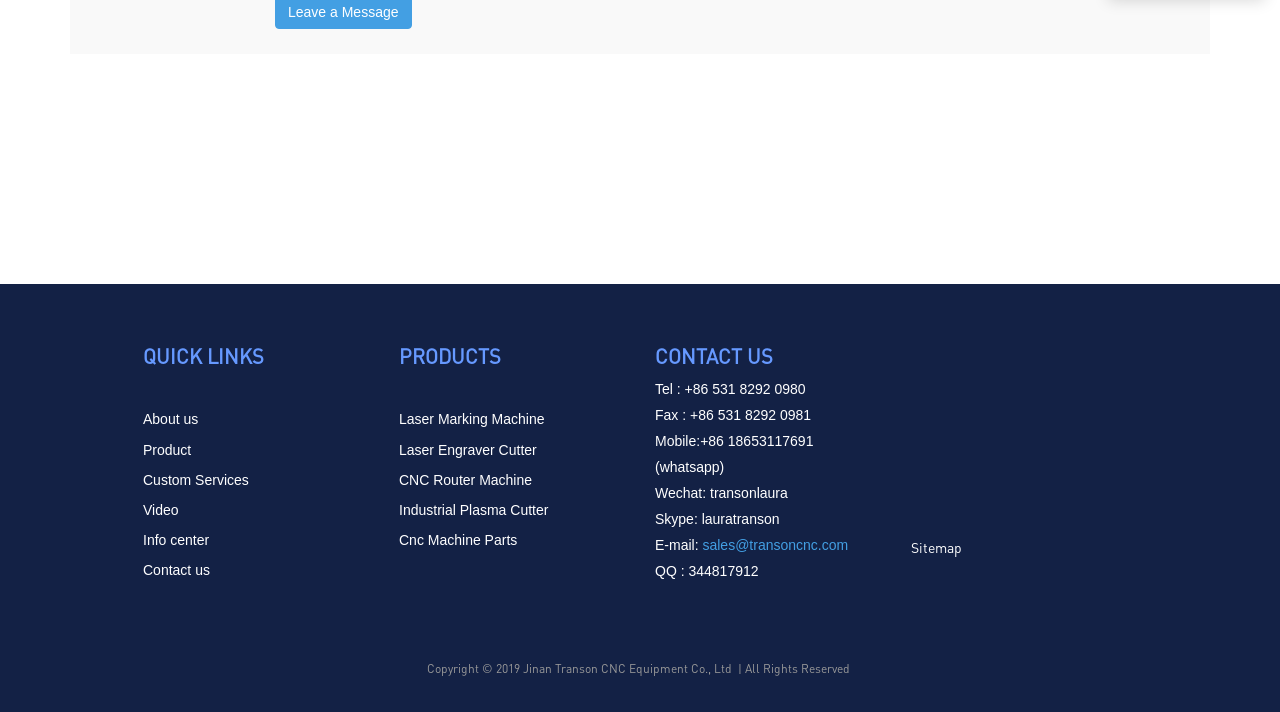What is the company's wechat ID?
Refer to the image and offer an in-depth and detailed answer to the question.

I found the wechat ID by looking at the 'CONTACT US' section, where it is listed as 'Wechat: transonlaura'.